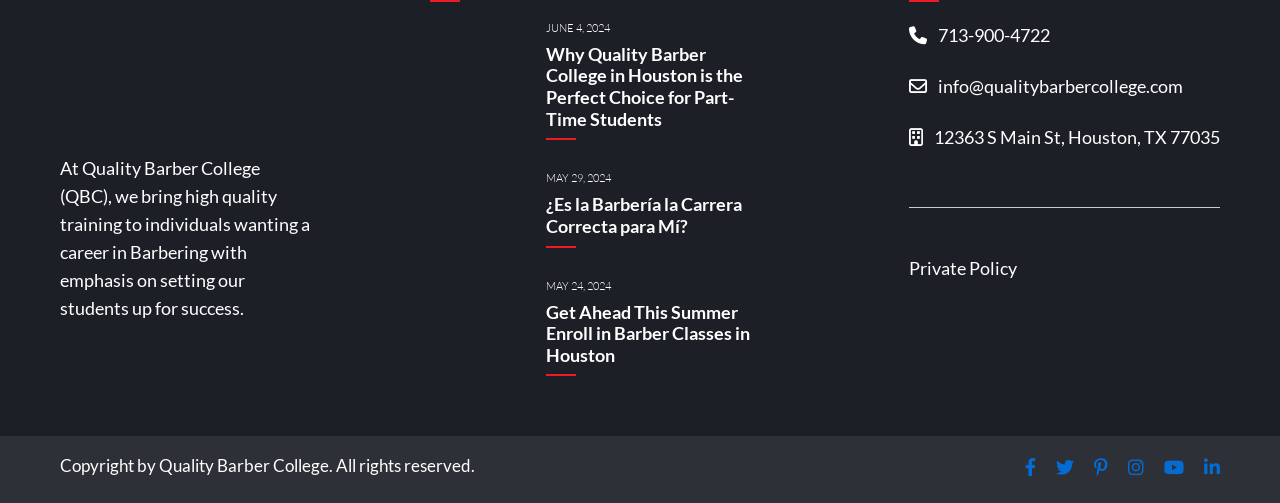Locate the UI element described by Private Policy in the provided webpage screenshot. Return the bounding box coordinates in the format (top-left x, top-left y, bottom-right x, bottom-right y), ensuring all values are between 0 and 1.

[0.71, 0.51, 0.795, 0.554]